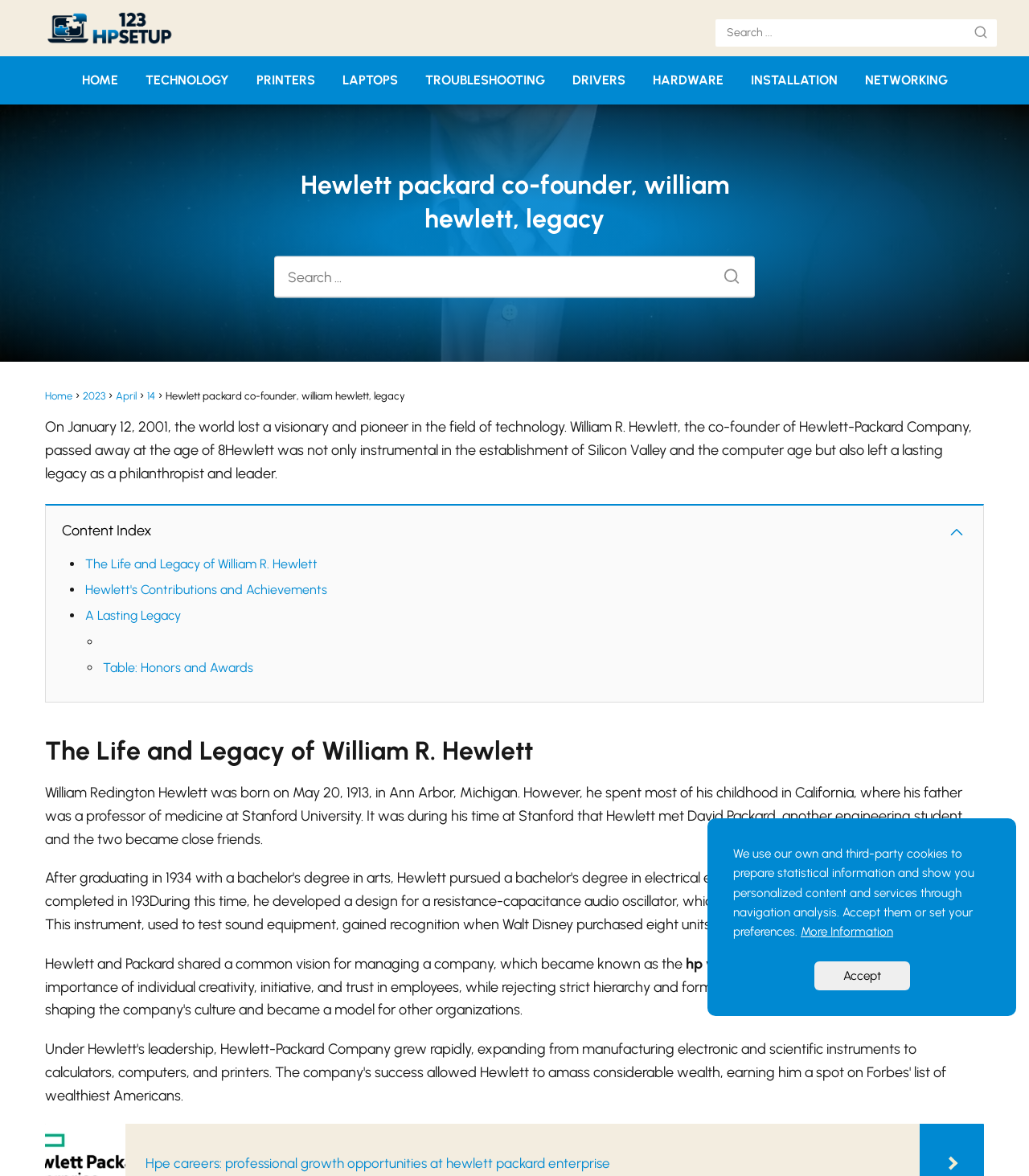Determine the bounding box coordinates of the section I need to click to execute the following instruction: "Search for something". Provide the coordinates as four float numbers between 0 and 1, i.e., [left, top, right, bottom].

[0.695, 0.016, 0.969, 0.04]